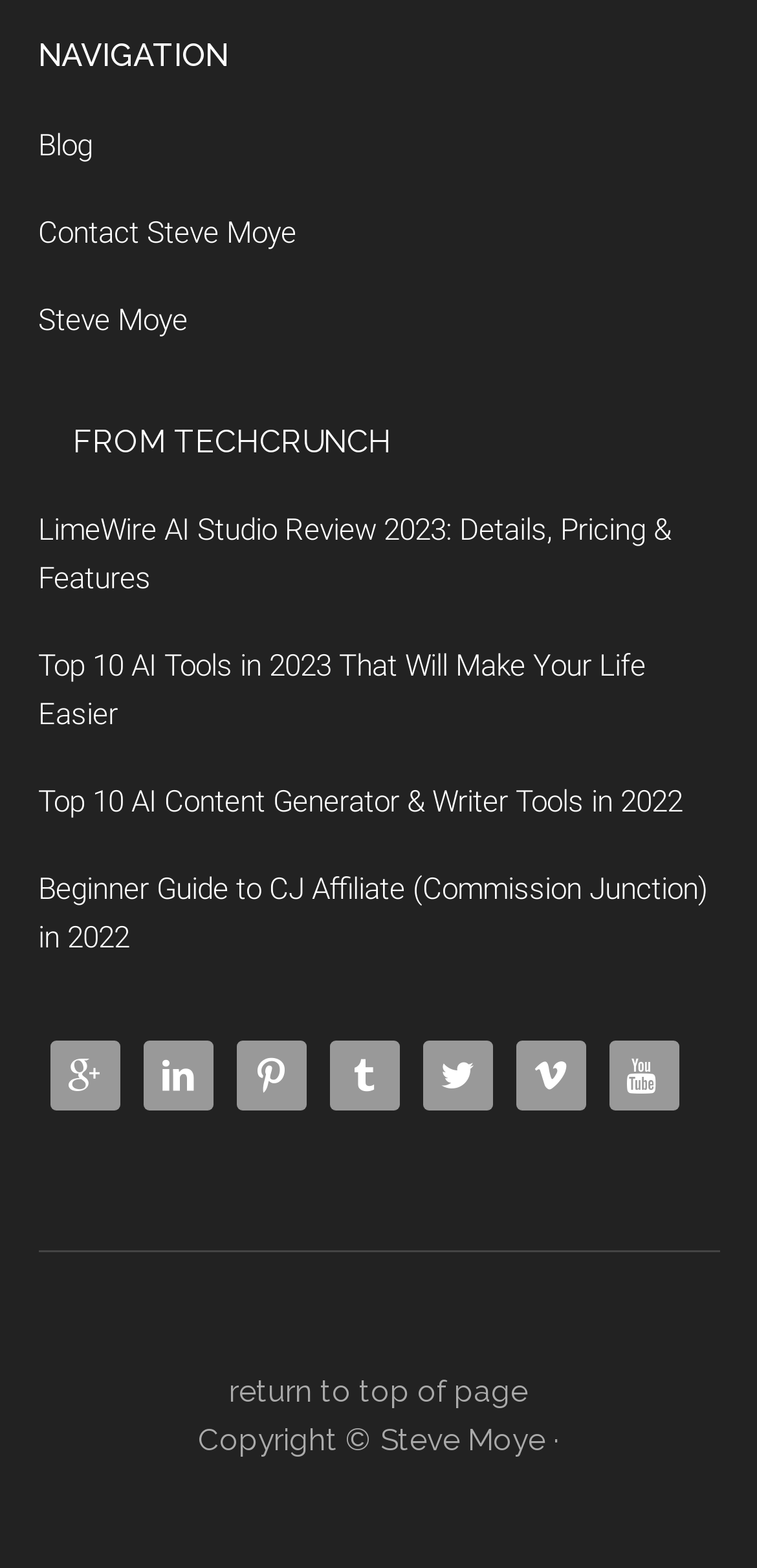What is the last link on the webpage?
Based on the screenshot, provide your answer in one word or phrase.

return to top of page